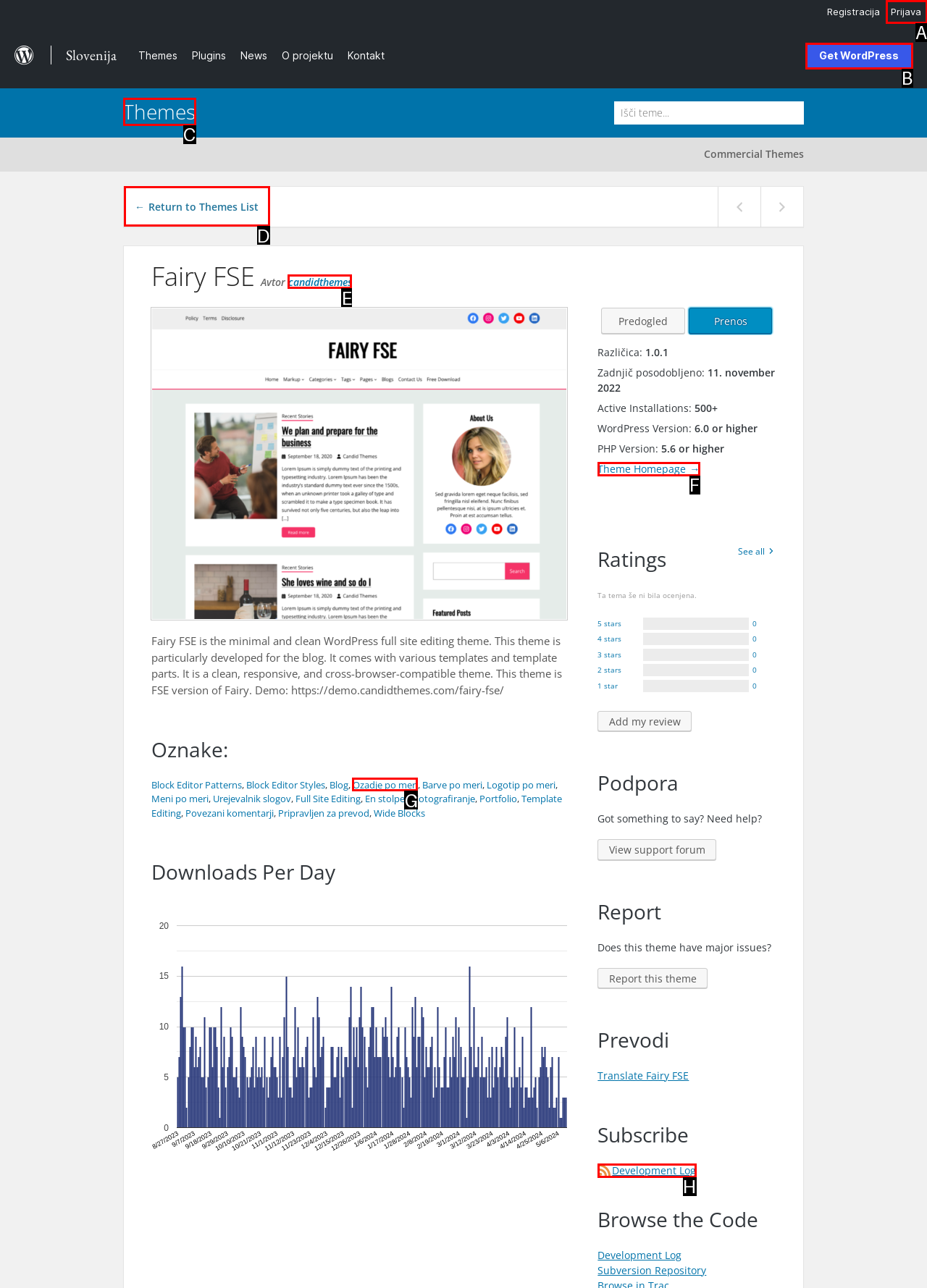Which HTML element fits the description: Home? Respond with the letter of the appropriate option directly.

None